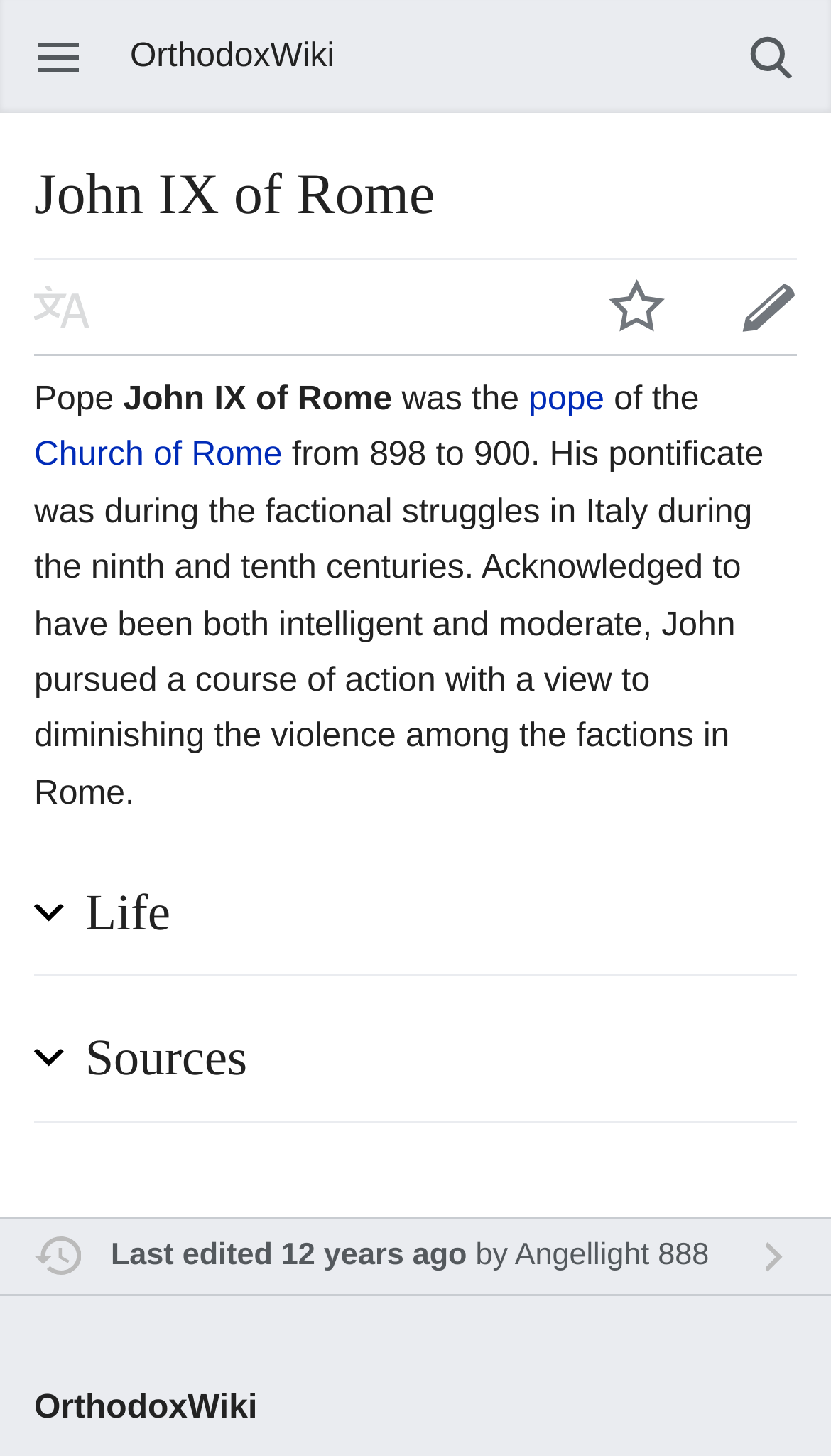Use the details in the image to answer the question thoroughly: 
What was John IX's pontificate duration?

According to the webpage, John IX's pontificate was from 898 to 900, as stated in the paragraph describing his life.